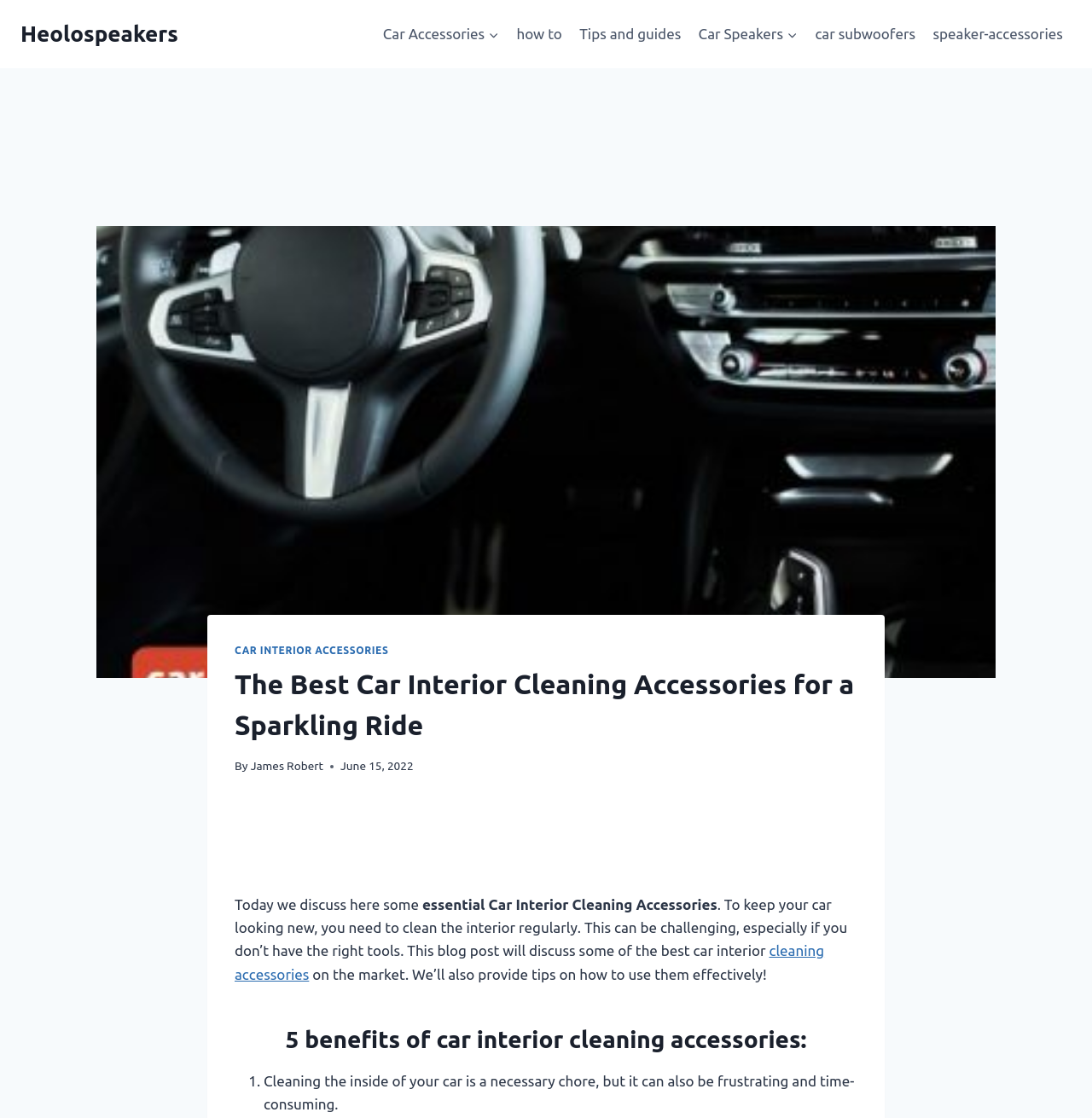Please respond to the question with a concise word or phrase:
What is the date of the blog post?

June 15, 2022